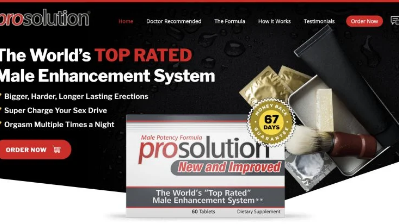What is the primary benefit of using ProSolution Pills?
Please respond to the question thoroughly and include all relevant details.

The caption describes ProSolution Pills as 'The World’s TOP RATED Male Enhancement System', suggesting that the primary benefit of using this product is male enhancement.